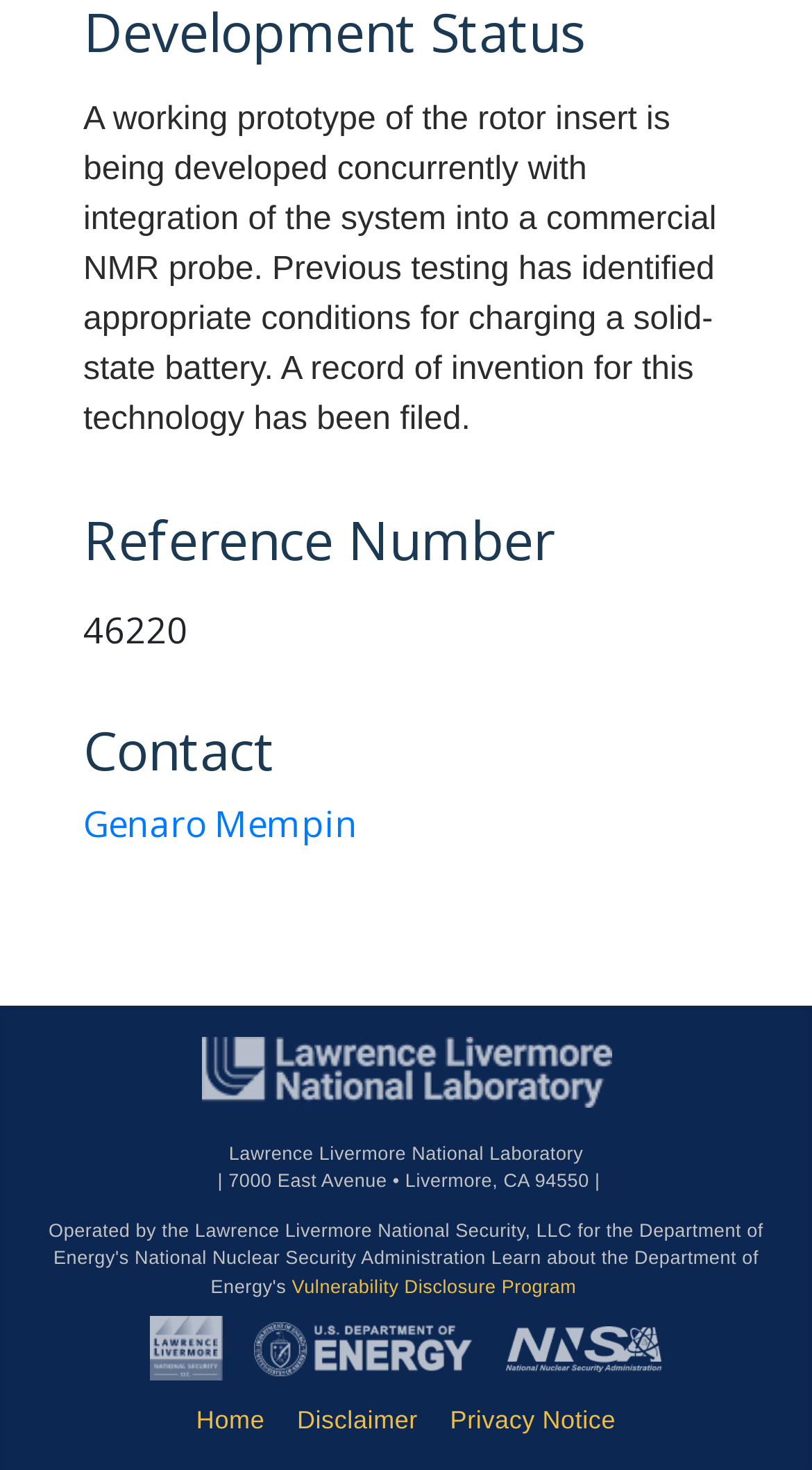Based on the provided description, "Vulnerability Disclosure Program", find the bounding box of the corresponding UI element in the screenshot.

[0.359, 0.868, 0.71, 0.882]